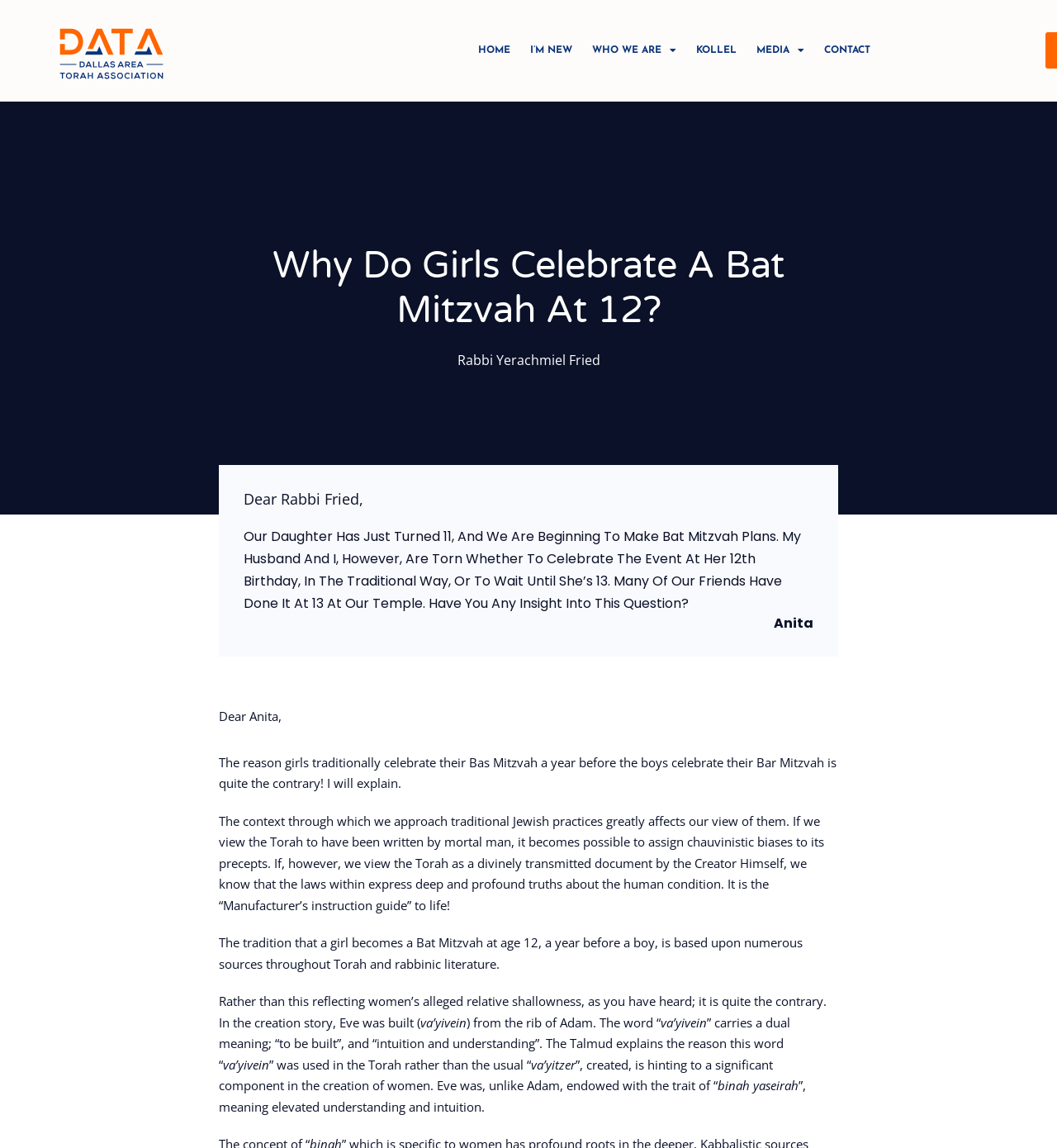Identify the bounding box coordinates for the UI element described as: "Who we are". The coordinates should be provided as four floats between 0 and 1: [left, top, right, bottom].

[0.55, 0.008, 0.649, 0.08]